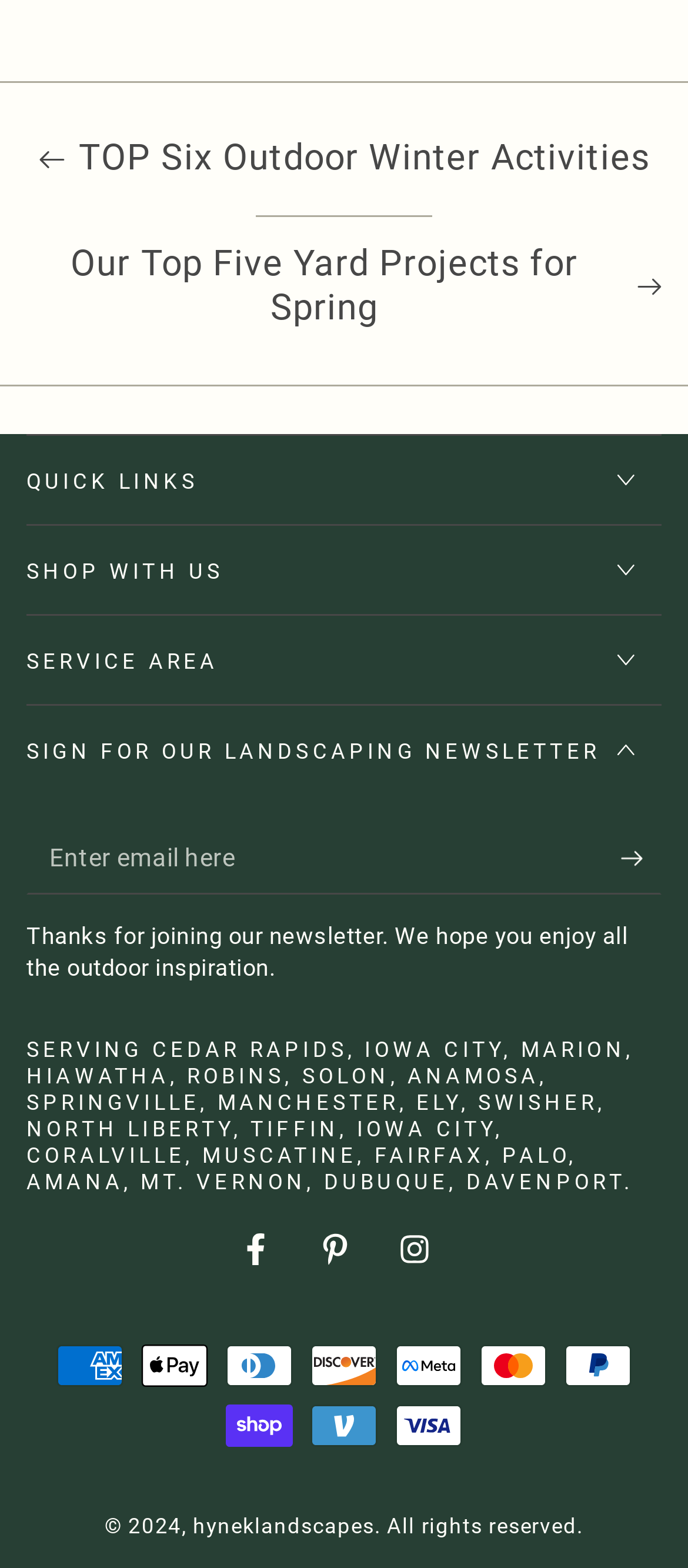What is the company's service area?
Identify the answer in the screenshot and reply with a single word or phrase.

Cedar Rapids, Iowa City, etc.